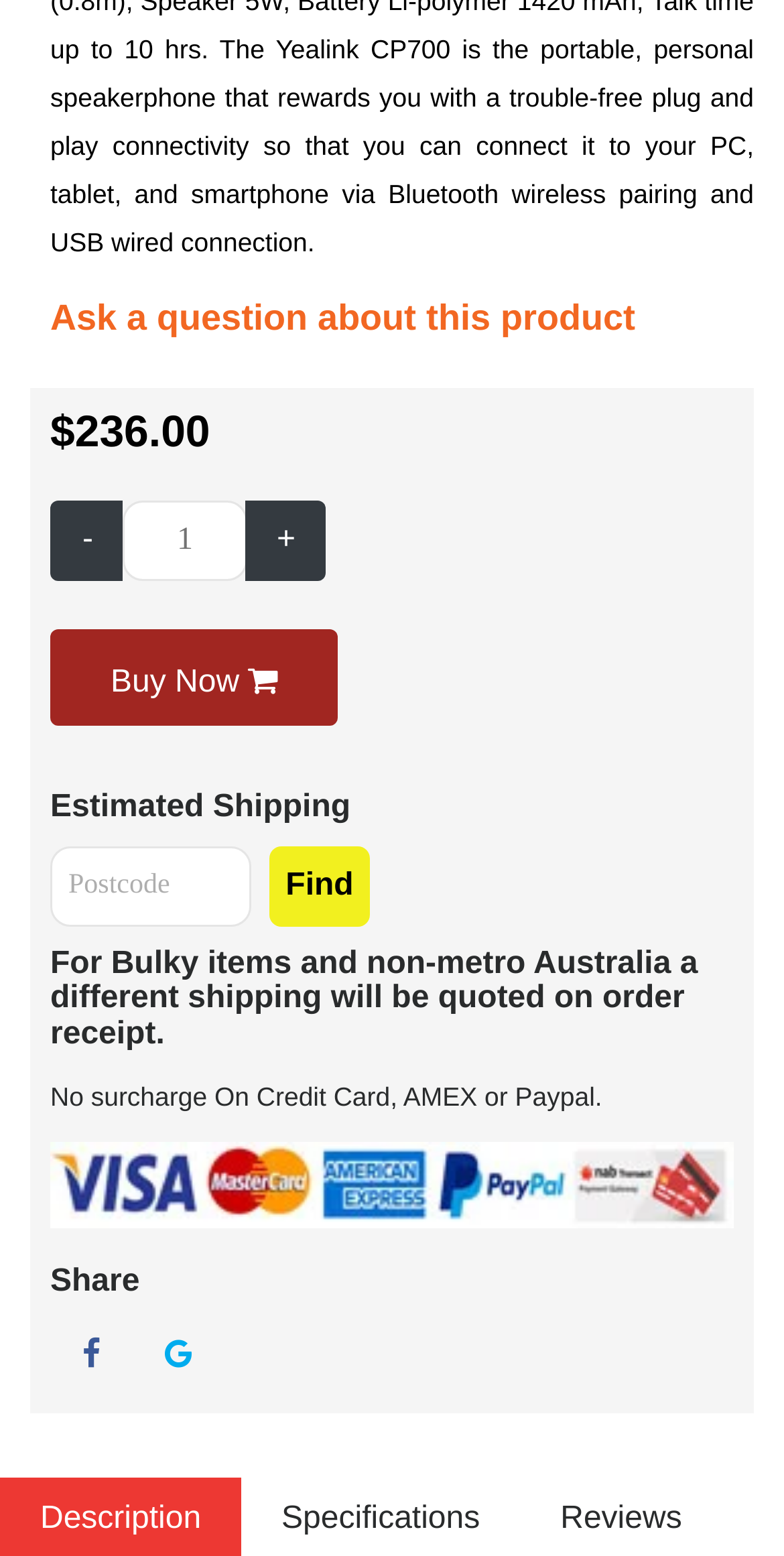Please mark the clickable region by giving the bounding box coordinates needed to complete this instruction: "Ask a question about this product".

[0.064, 0.189, 0.81, 0.22]